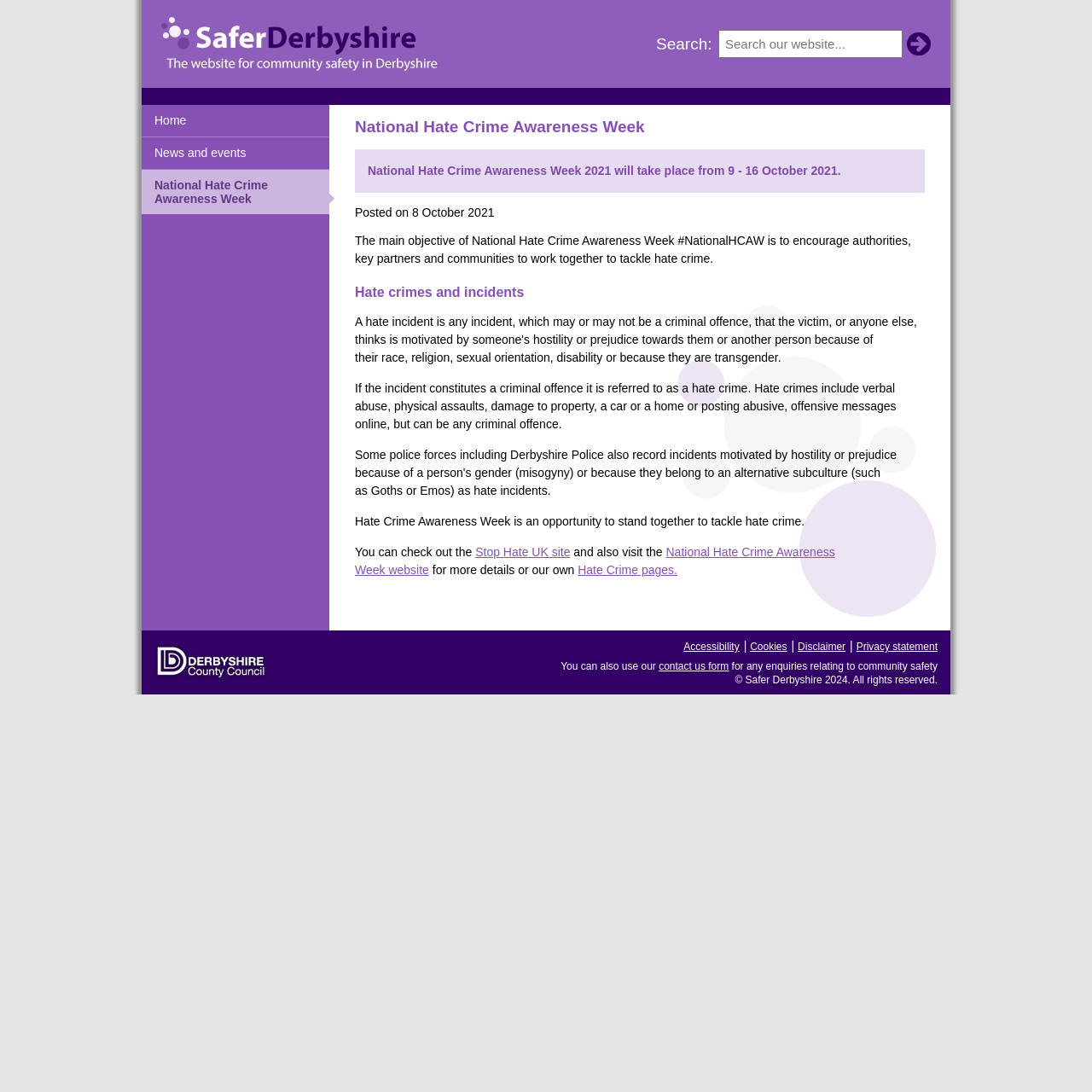Please specify the bounding box coordinates for the clickable region that will help you carry out the instruction: "Learn about Hate crimes and incidents".

[0.325, 0.245, 0.847, 0.275]